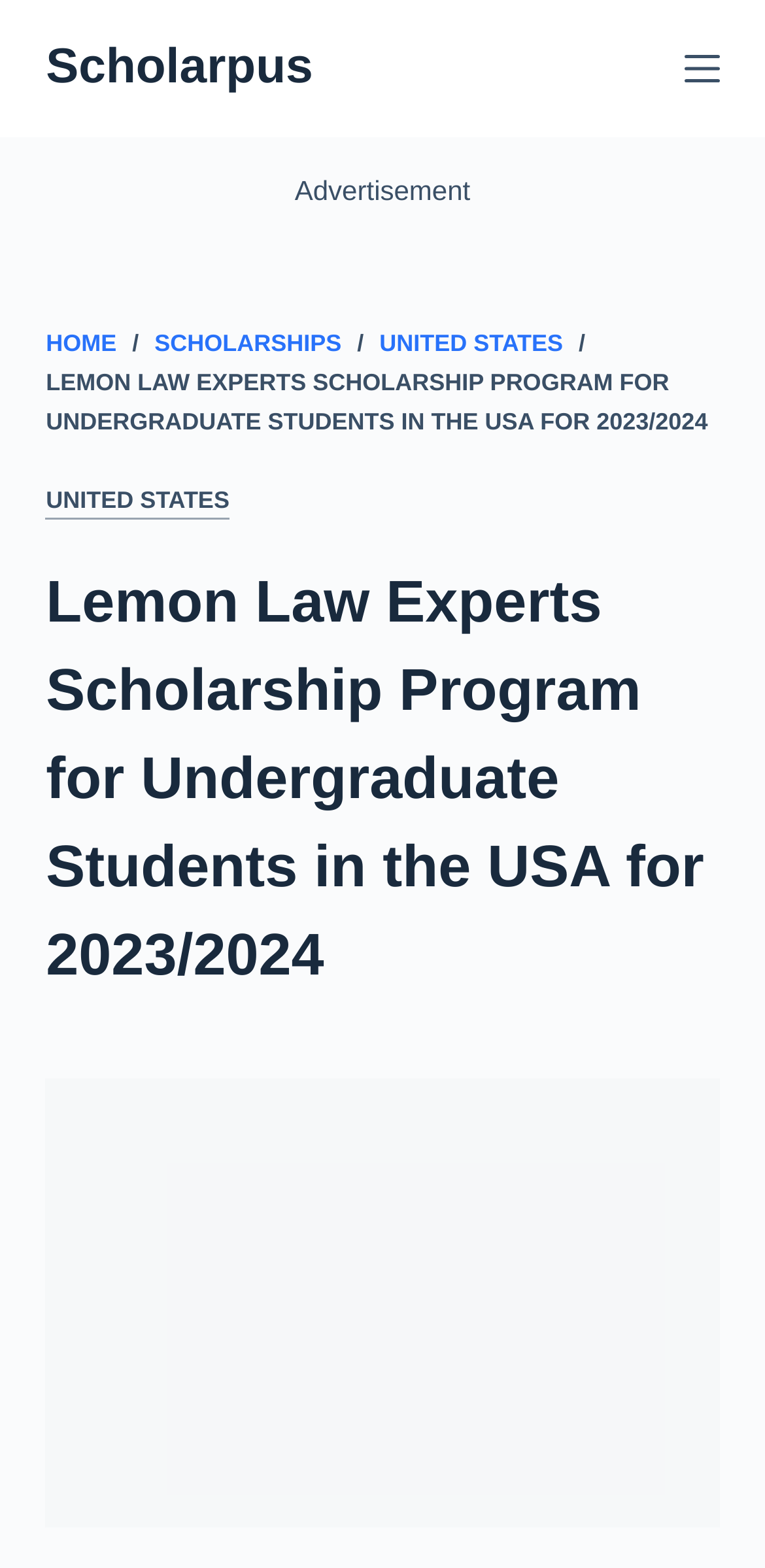Based on what you see in the screenshot, provide a thorough answer to this question: How many awards are available each year?

According to the webpage, 'One $1,000 award is available each year thanks to the Lemon Law Experts Scholarship Program'. This information can be inferred from the meta description of the webpage.